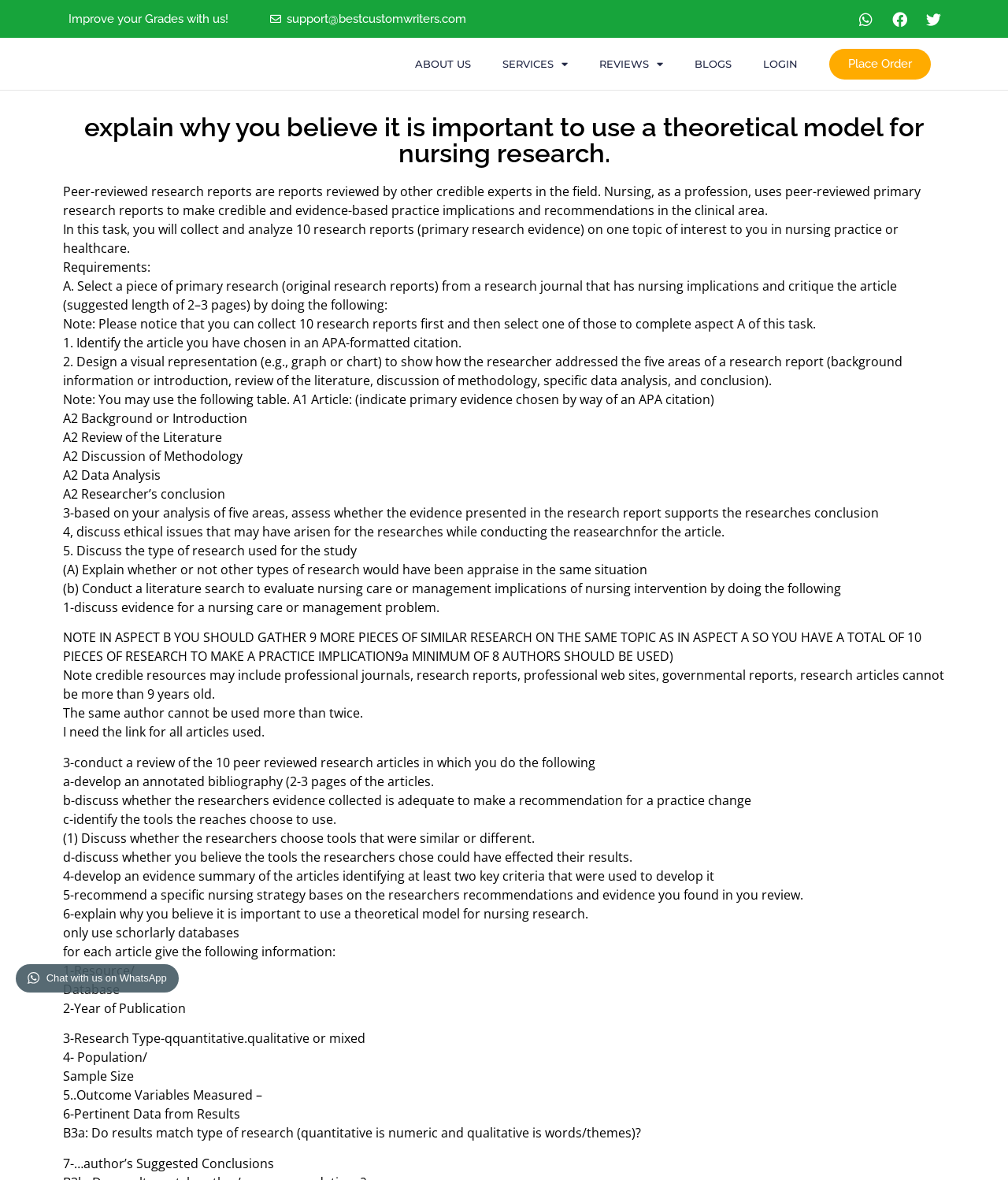What is the minimum number of authors that should be used?
Can you provide a detailed and comprehensive answer to the question?

The minimum number of authors that should be used can be found in the StaticText element with the text 'NOTE IN ASPECT B YOU SHOULD GATHER 9 MORE PIECES OF SIMILAR RESEARCH ON THE SAME TOPIC AS IN ASPECT A SO YOU HAVE A TOTAL OF 10 PIECES OF RESEARCH TO MAKE A PRACTICE IMPLICATION9a MINIMUM OF 8 AUTHORS SHOULD BE USED)'.